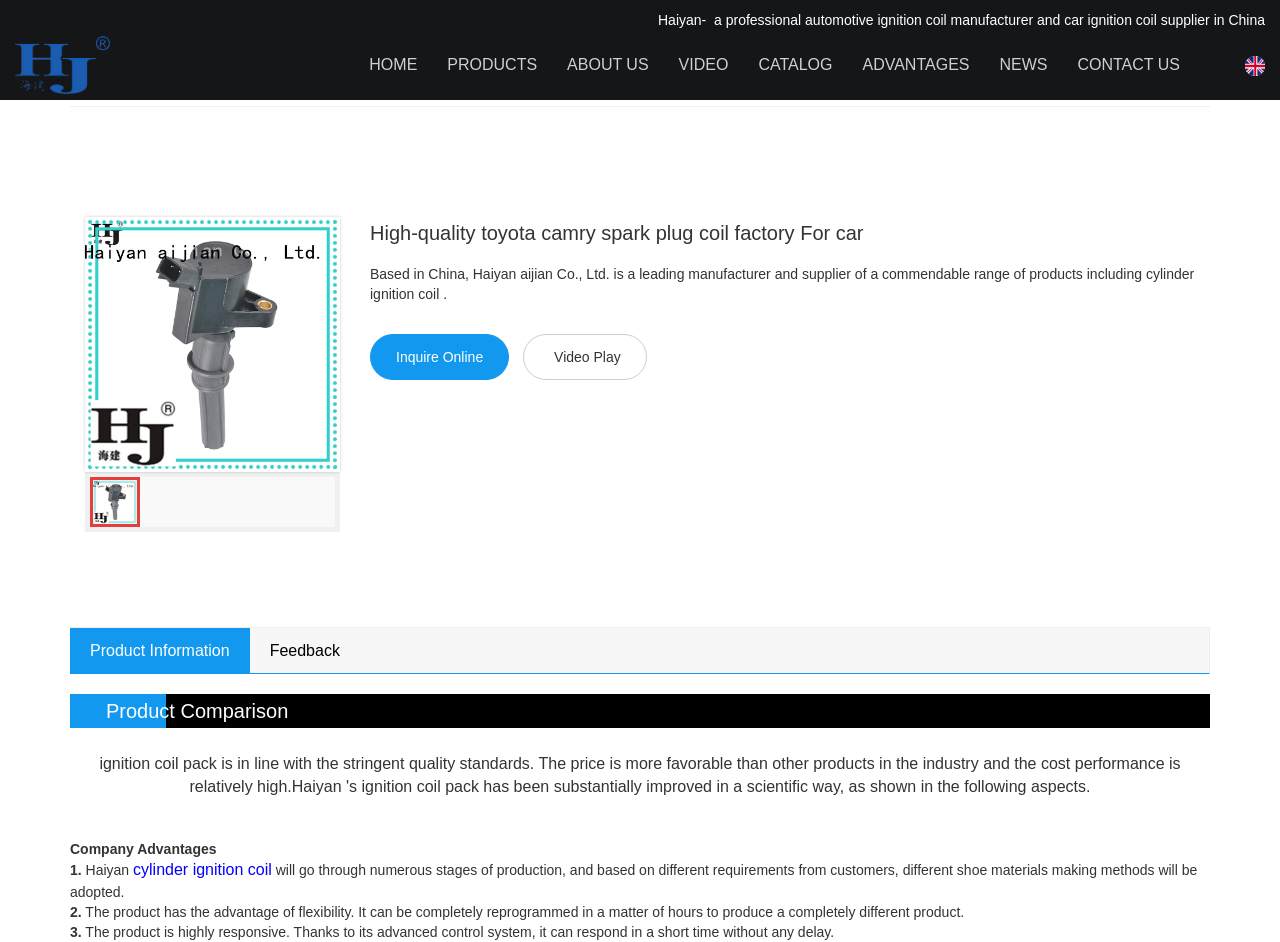Find the bounding box coordinates for the area that should be clicked to accomplish the instruction: "Click the 'HOME' link".

[0.289, 0.032, 0.326, 0.106]